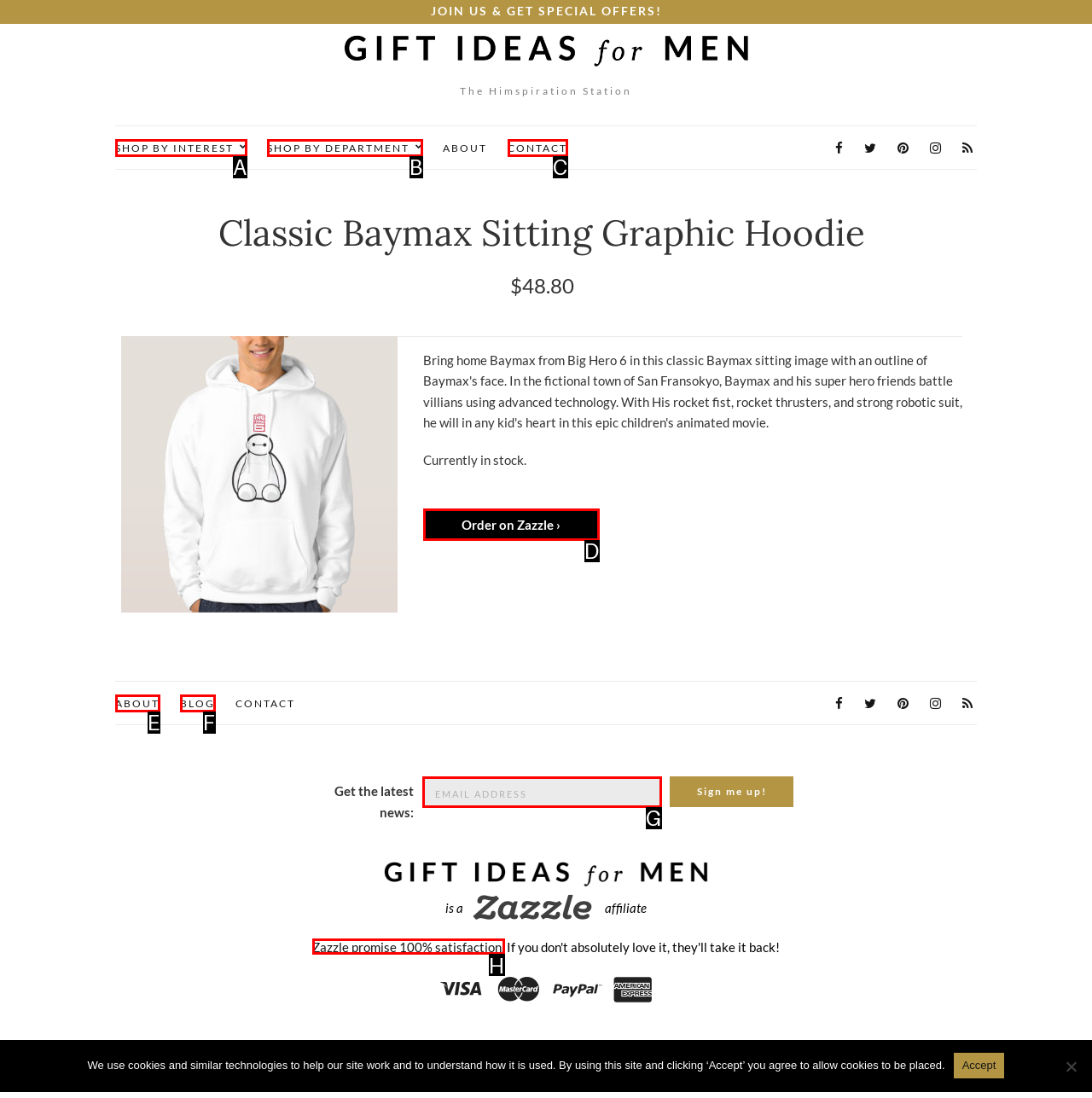Point out the option that best suits the description: International Animation Festival Hiroshima
Indicate your answer with the letter of the selected choice.

None